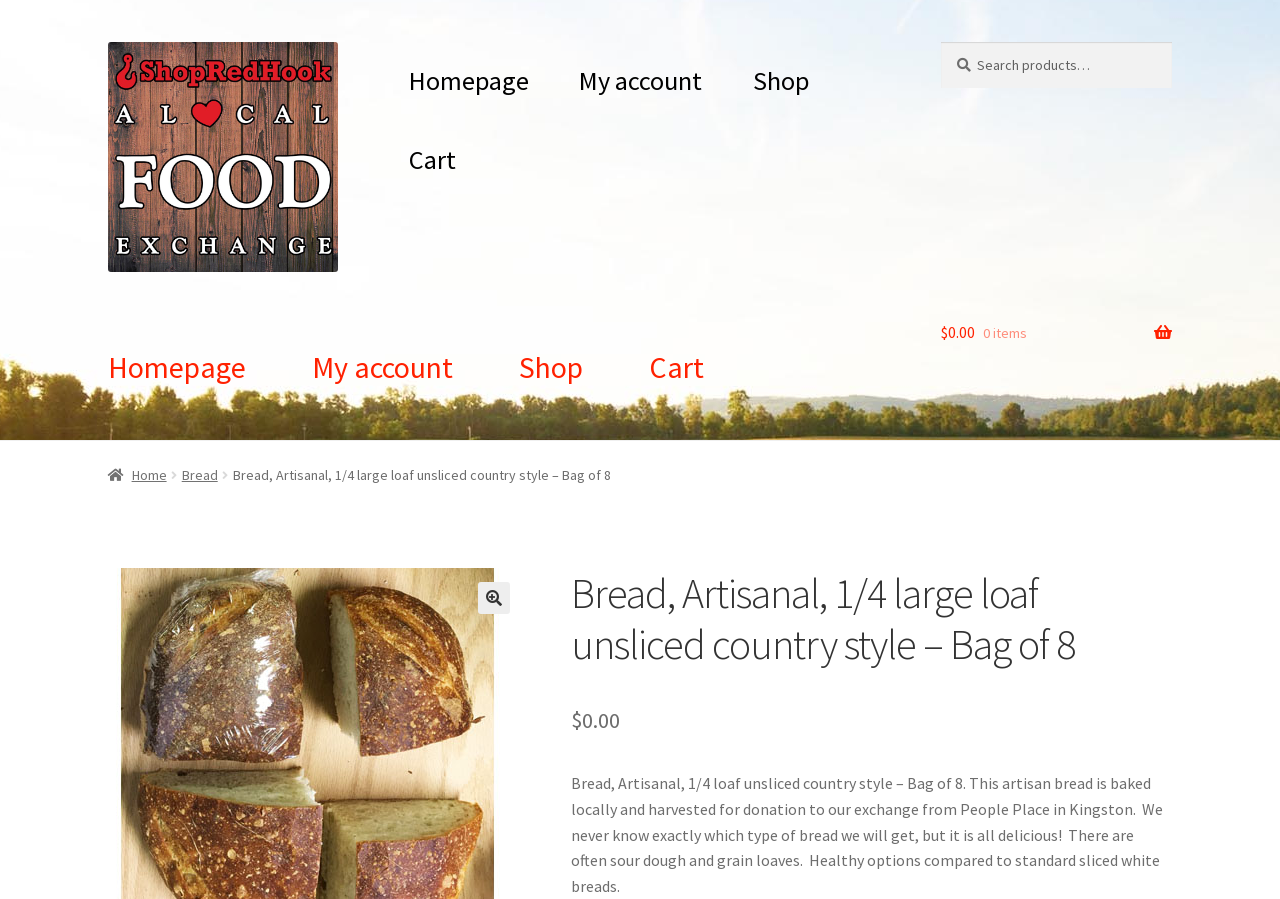Please provide the bounding box coordinates for the element that needs to be clicked to perform the instruction: "Click the breadcrumbs". The coordinates must consist of four float numbers between 0 and 1, formatted as [left, top, right, bottom].

[0.084, 0.516, 0.916, 0.541]